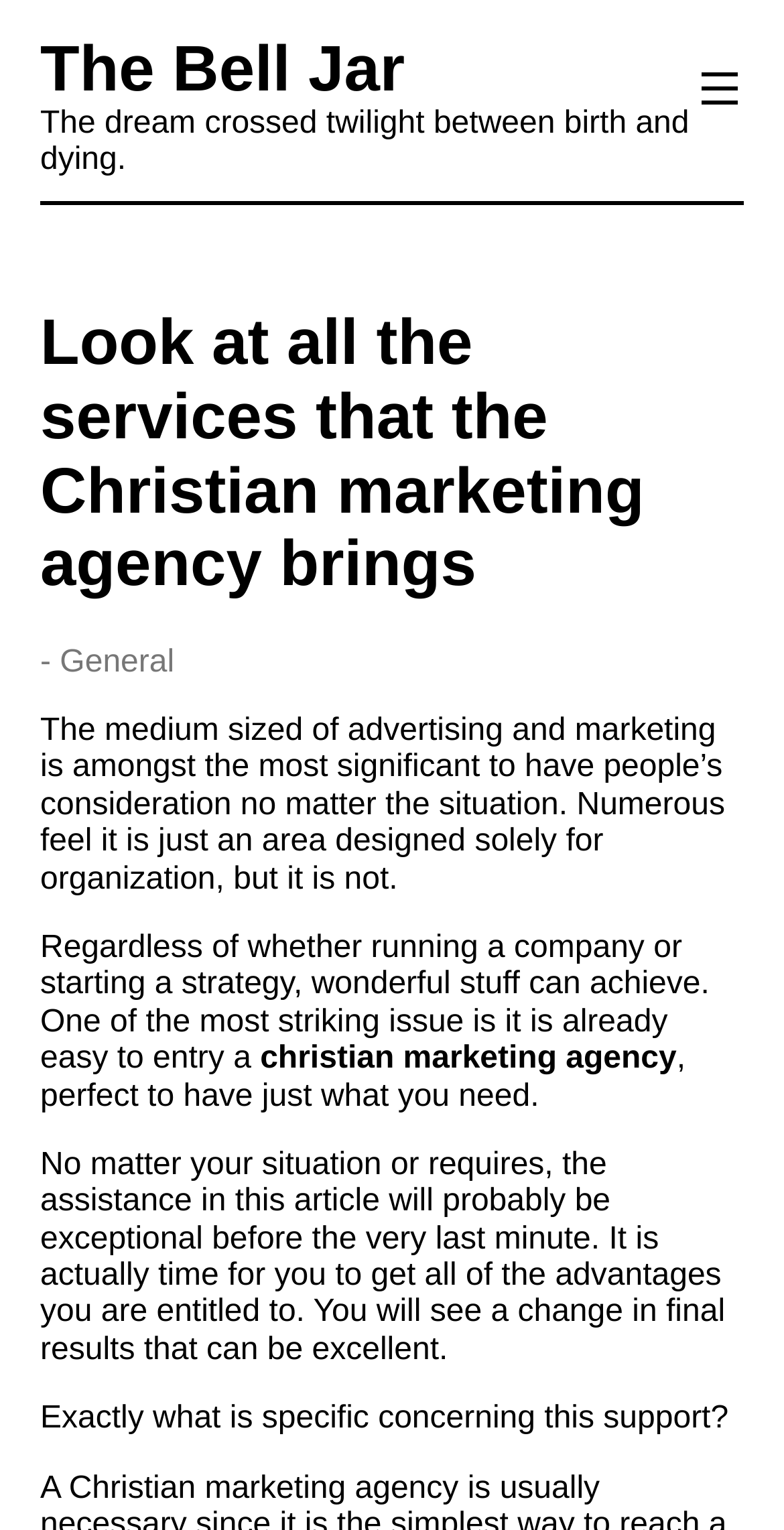Deliver a detailed narrative of the webpage's visual and textual elements.

The webpage is about The Bell Jar, a Christian marketing agency, and its services. At the top, there is a heading with the agency's name, "The Bell Jar", which is also a link. Below it, there is a quote, "The dream crossed twilight between birth and dying." 

To the top right, there is an image with no description. Below the image, there is a heading that reads, "Look at all the services that the Christian marketing agency brings". 

Underneath the heading, there is a horizontal line indicated by a hyphen, followed by a link to "General" services. The main content of the page is a series of paragraphs that discuss the importance of advertising and marketing, and how the Christian marketing agency can help individuals or businesses achieve their goals. 

The text explains that marketing is crucial for getting people's attention, and that the agency's services can be beneficial regardless of one's situation or needs. There is also a link to "christian marketing agency" within the text. 

Finally, at the bottom of the page, there is a question, "Exactly what is specific concerning this support?", which suggests that the page may be leading up to a description of the agency's unique services or benefits.